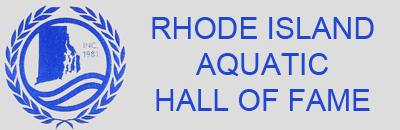What is surrounded by a laurel wreath?
Using the image as a reference, answer the question with a short word or phrase.

Rhode Island